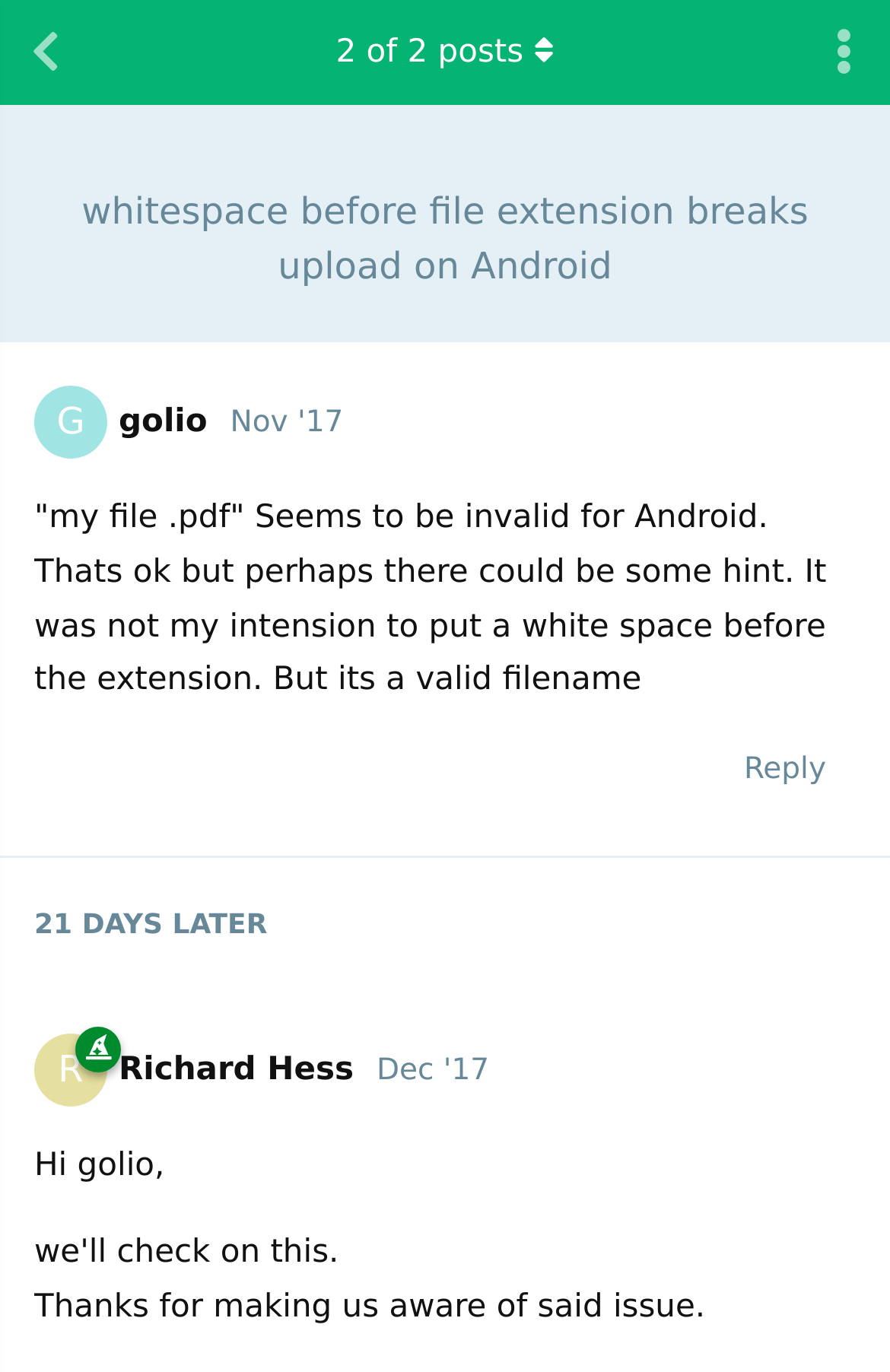Determine the bounding box coordinates of the UI element described below. Use the format (top-left x, top-left y, bottom-right x, bottom-right y) with floating point numbers between 0 and 1: benefits

None